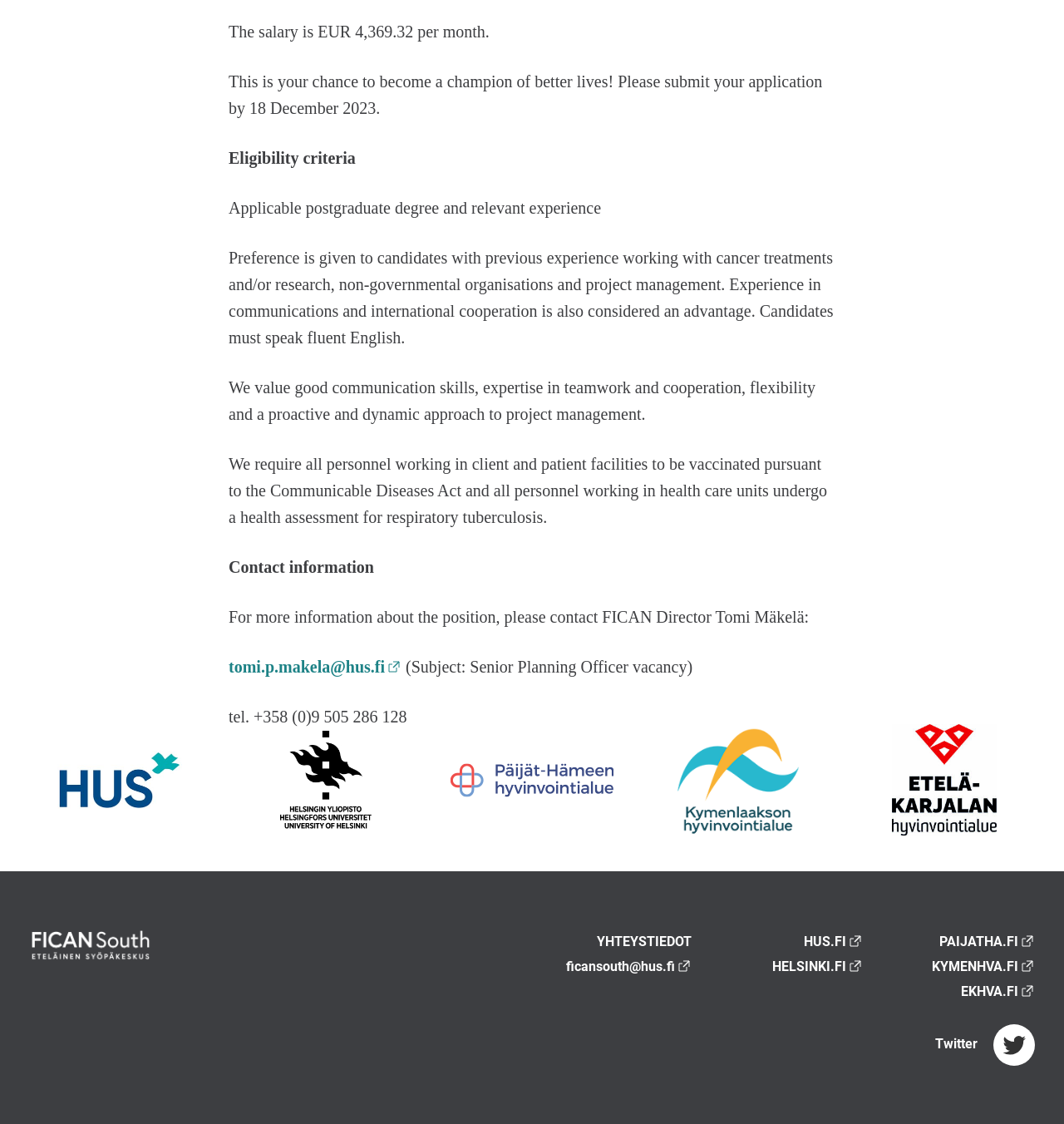Please find the bounding box coordinates of the element that must be clicked to perform the given instruction: "Contact FICAN Director Tomi Mäkelä". The coordinates should be four float numbers from 0 to 1, i.e., [left, top, right, bottom].

[0.215, 0.585, 0.377, 0.601]